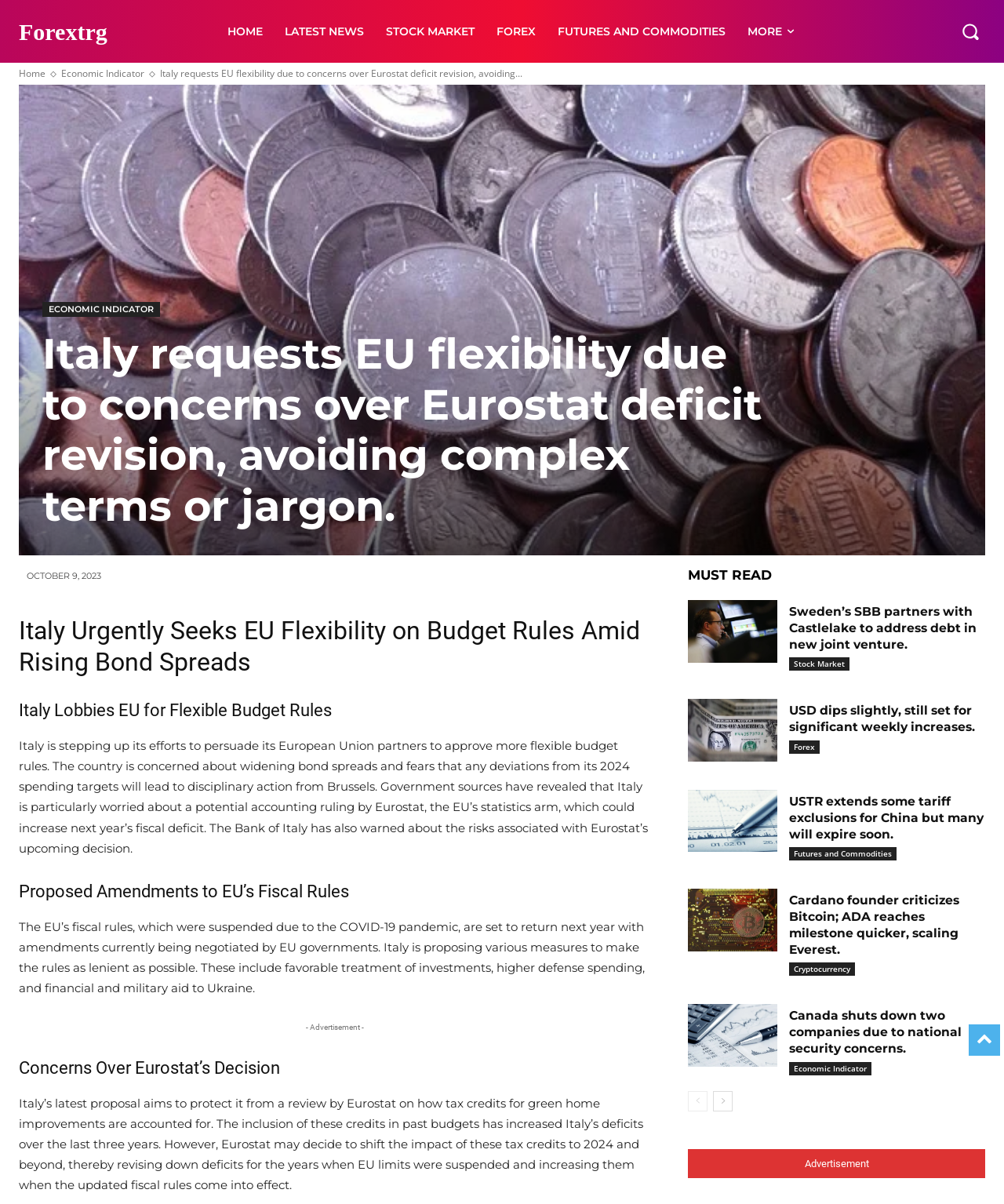Please predict the bounding box coordinates (top-left x, top-left y, bottom-right x, bottom-right y) for the UI element in the screenshot that fits the description: Futures and Commodities

[0.544, 0.0, 0.733, 0.052]